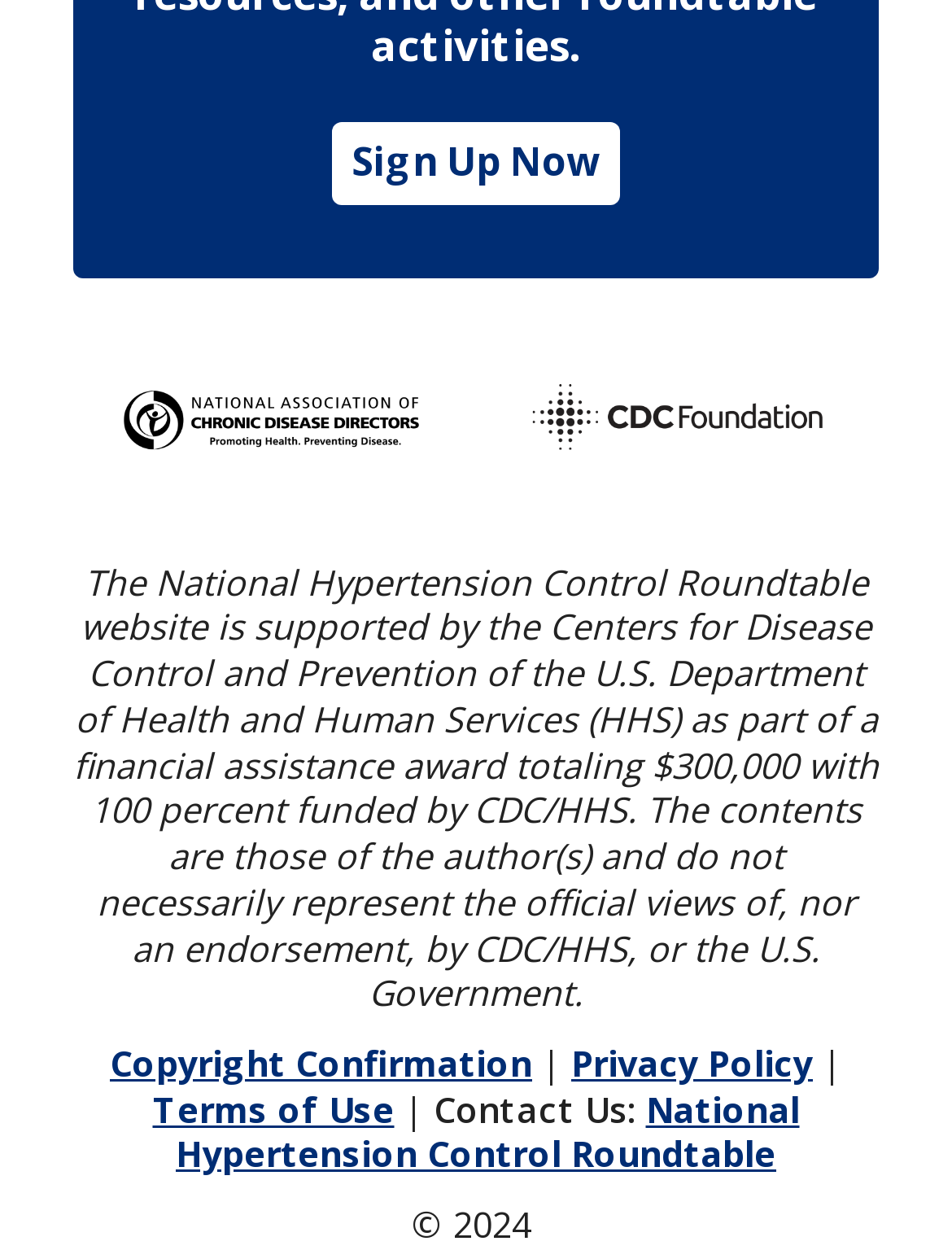Use a single word or phrase to answer this question: 
What is the text above the 'Sign Up Now' link?

None